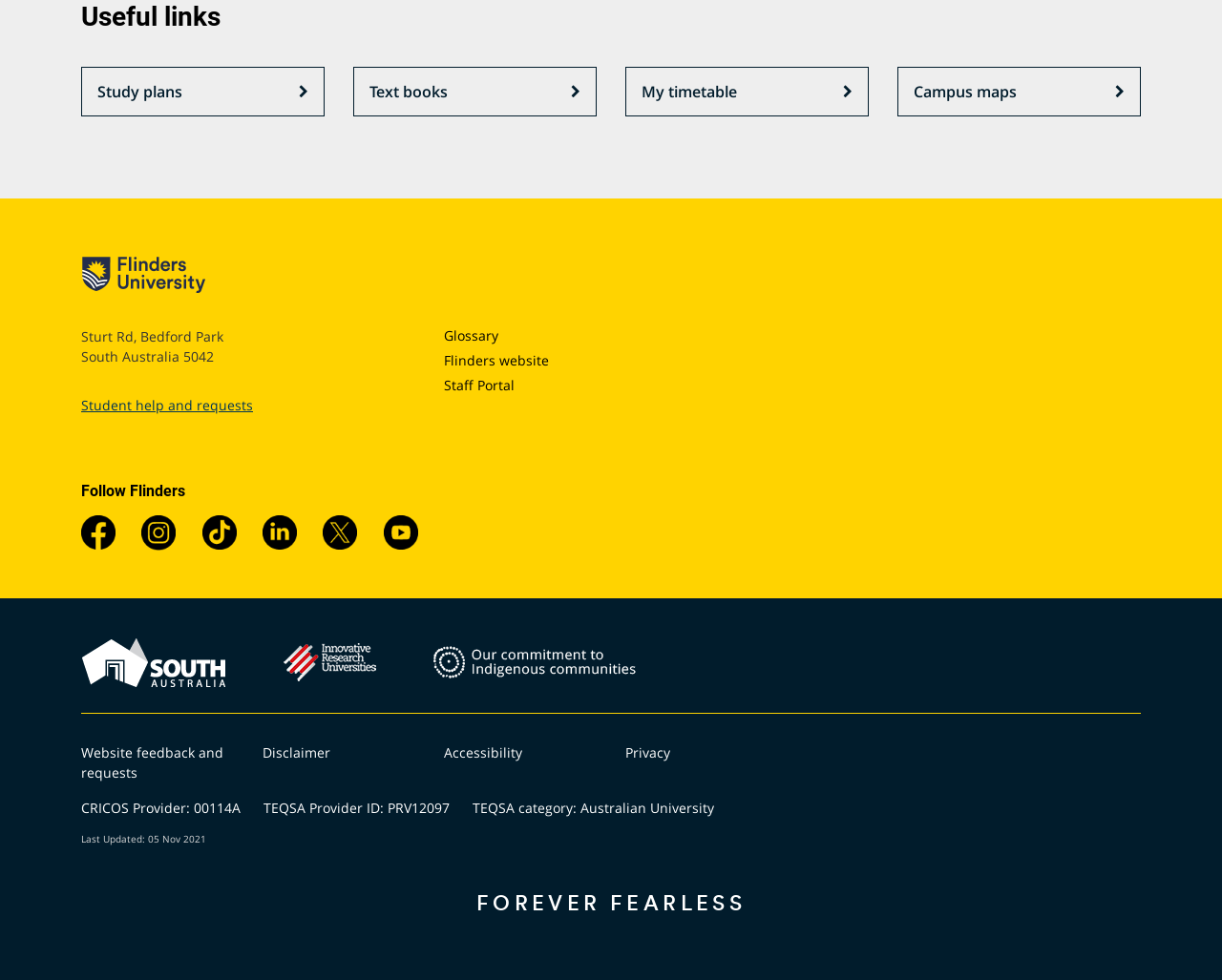Locate the bounding box coordinates of the element you need to click to accomplish the task described by this instruction: "Provide Website feedback and requests".

[0.066, 0.758, 0.183, 0.797]